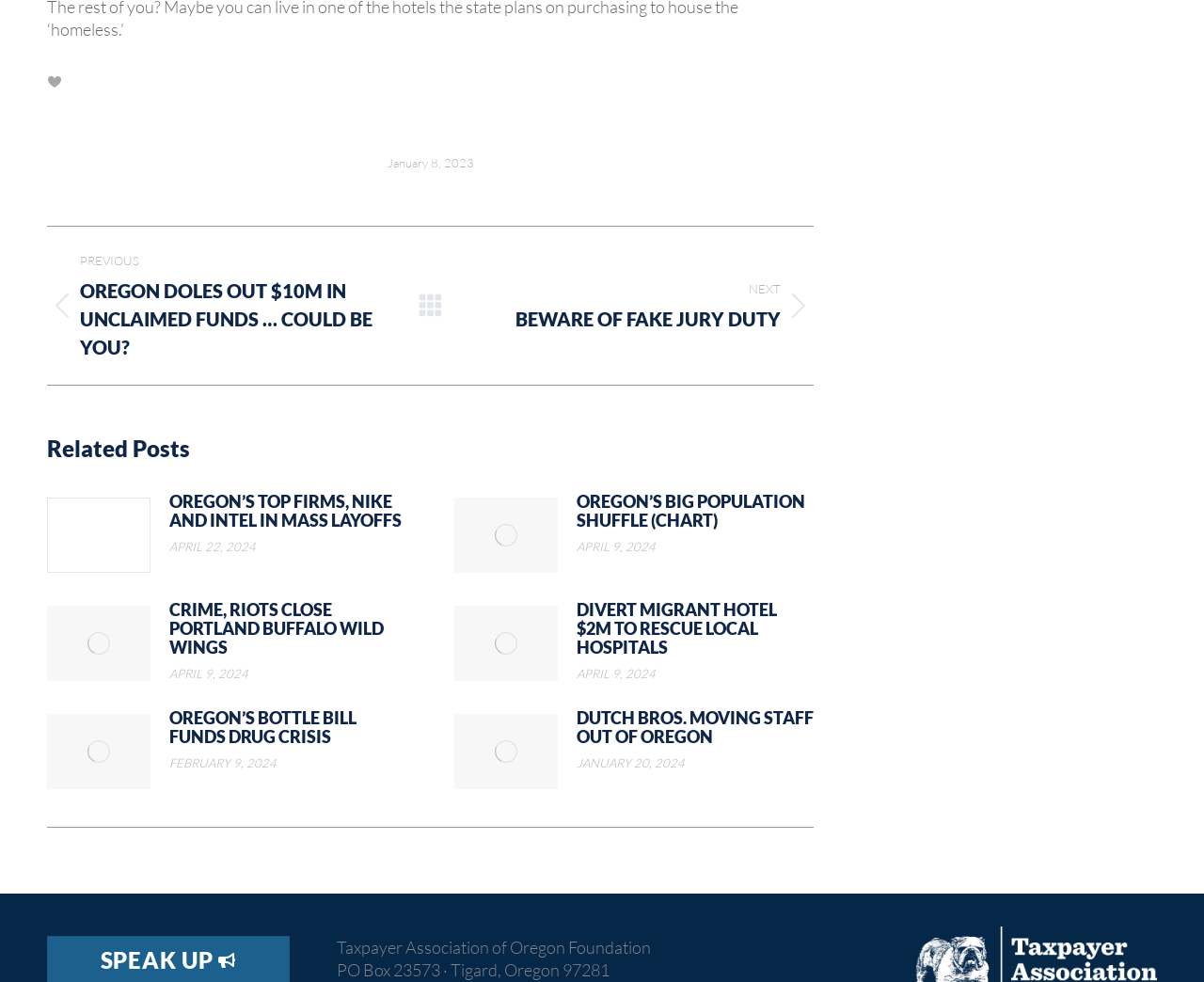Please identify the bounding box coordinates of the element that needs to be clicked to perform the following instruction: "Search for something".

None